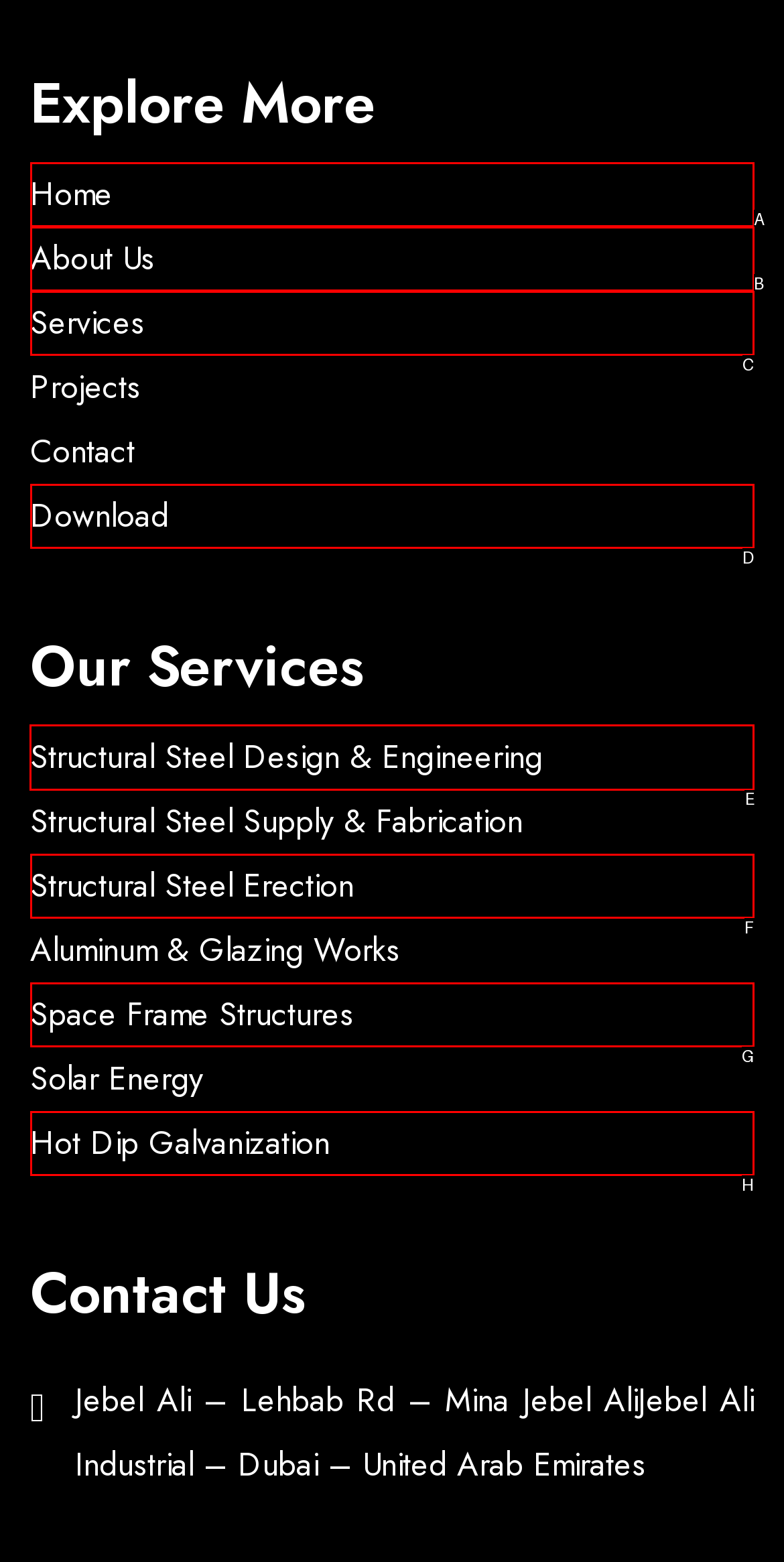Tell me which one HTML element I should click to complete the following task: Learn about Structural Steel Design & Engineering Answer with the option's letter from the given choices directly.

E